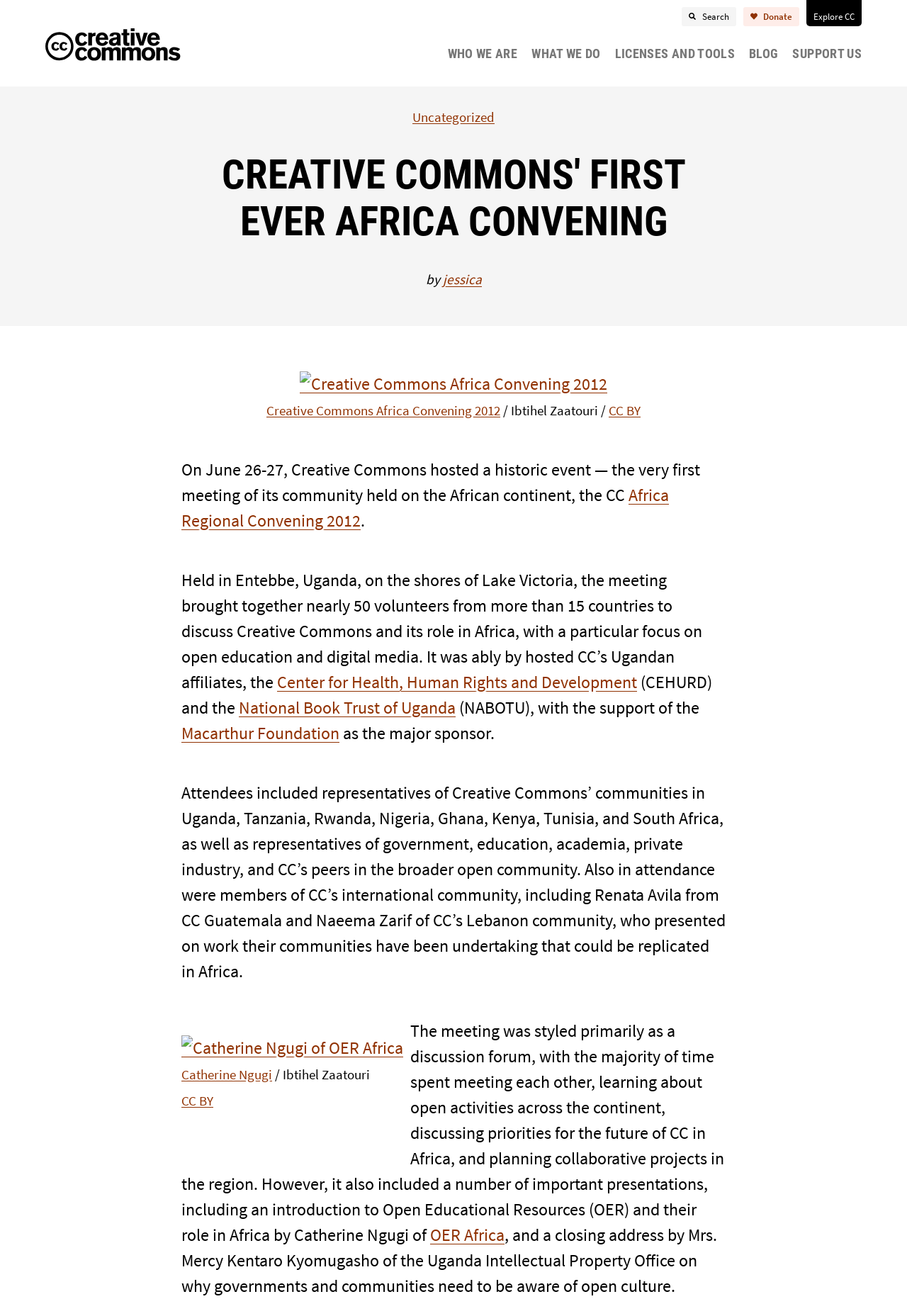Extract the bounding box coordinates for the UI element described by the text: "National Book Trust of Uganda". The coordinates should be in the form of [left, top, right, bottom] with values between 0 and 1.

[0.263, 0.529, 0.502, 0.546]